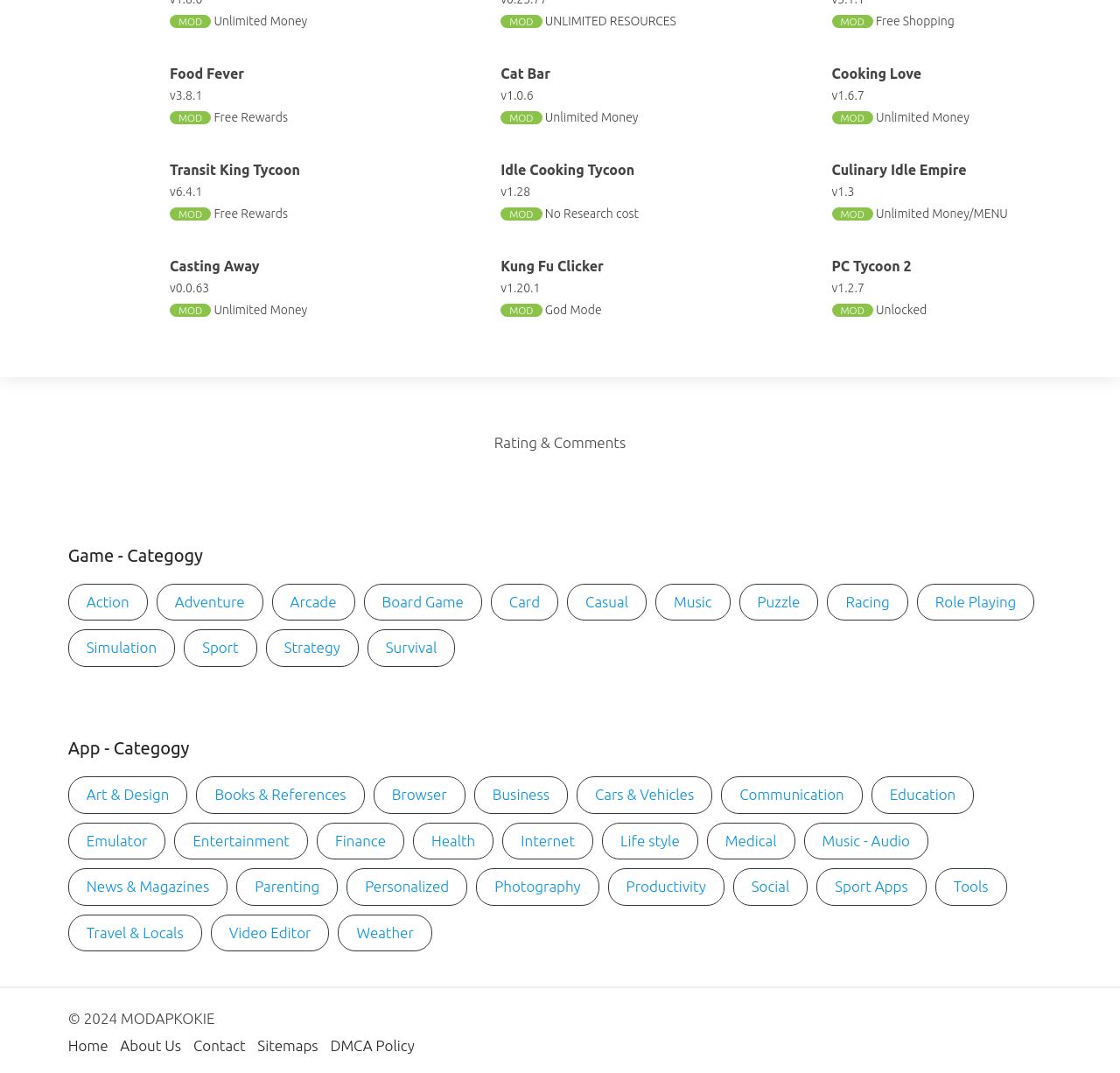What is the purpose of the 'Rating & Comments' section?
From the image, provide a succinct answer in one word or a short phrase.

To display ratings and comments